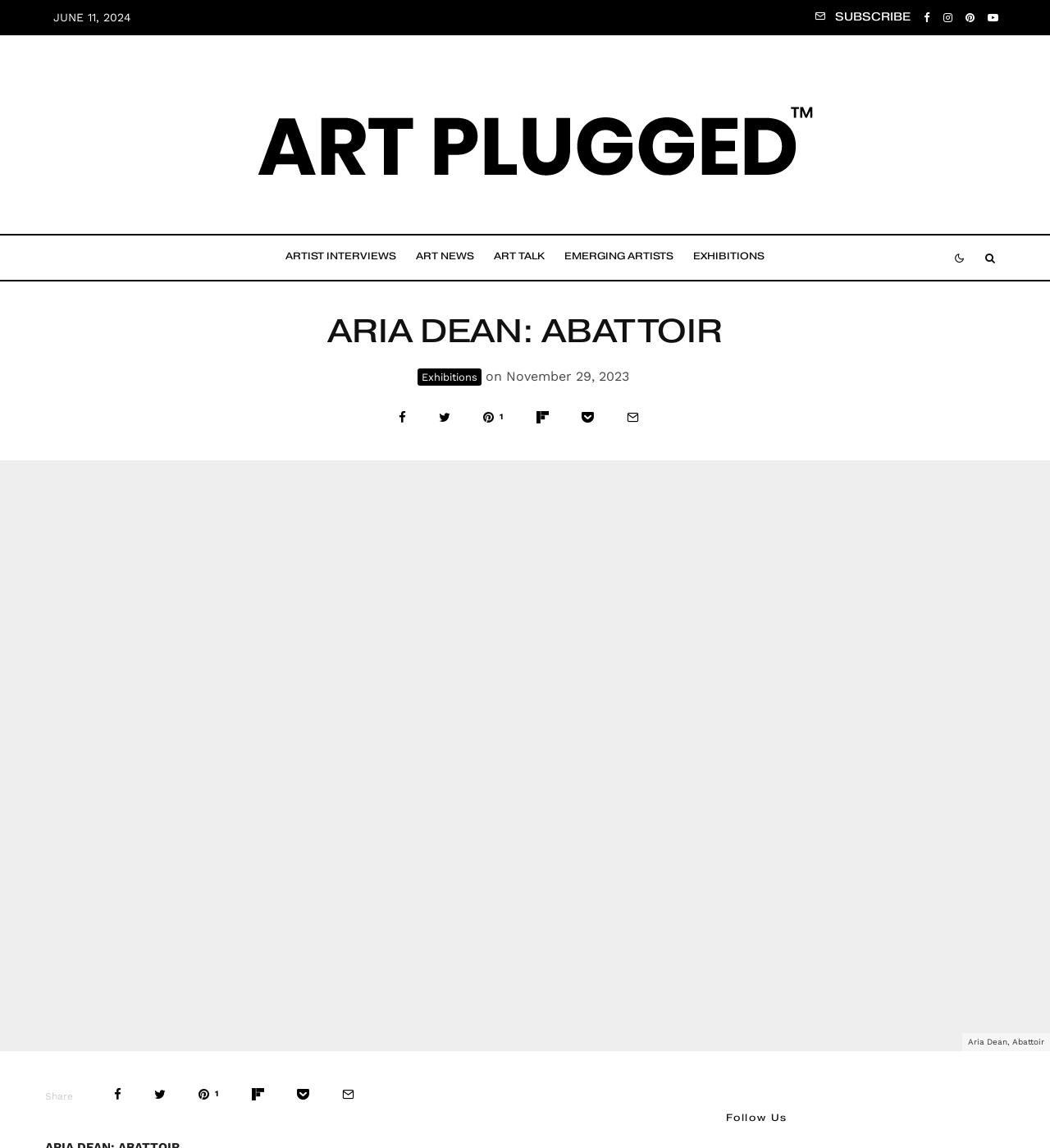What is the name of the artist featured in the exhibition?
Using the image as a reference, answer the question with a short word or phrase.

Aria Dean